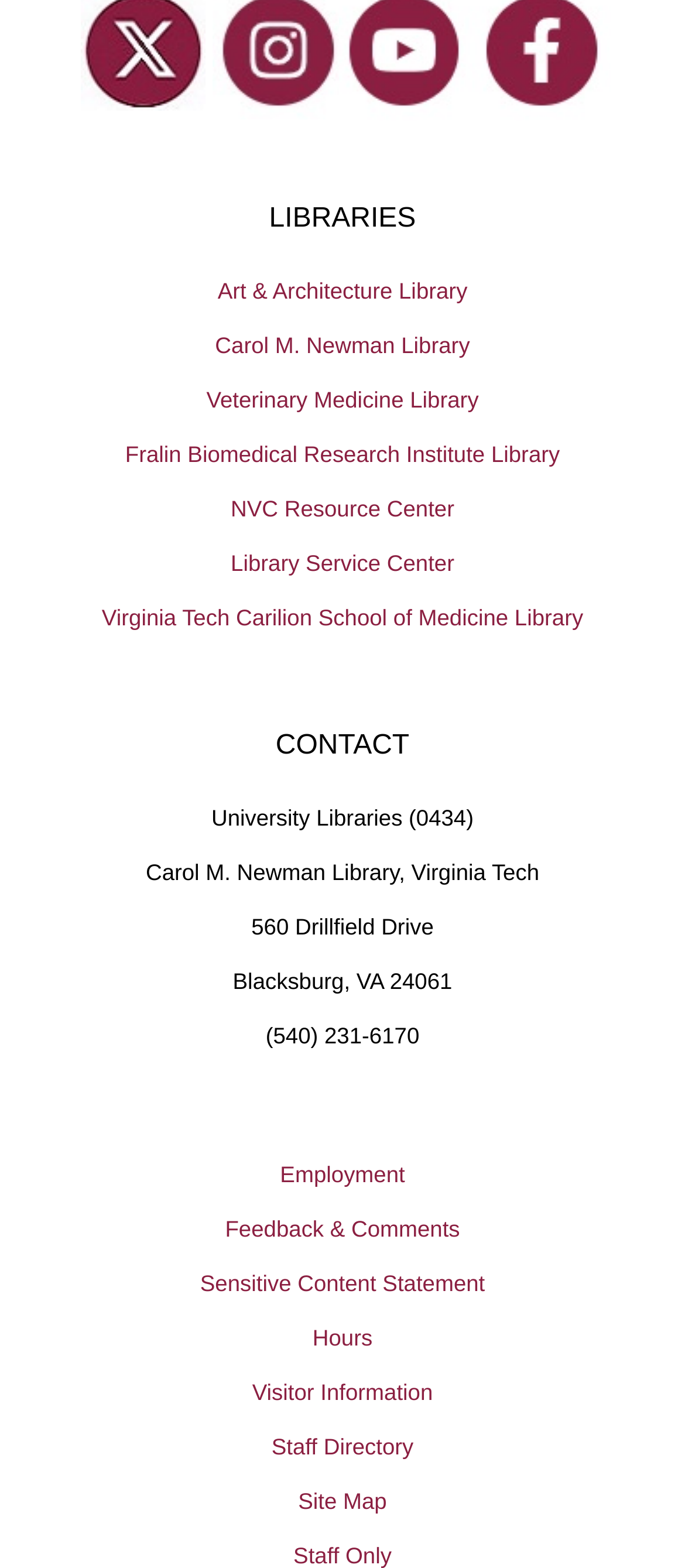Review the image closely and give a comprehensive answer to the question: What types of information can be found in the footer section?

The footer section of the webpage contains various links, including Employment, Feedback & Comments, Sensitive Content Statement, Hours, Visitor Information, Staff Directory, and Site Map, which provide additional information about the University Libraries.